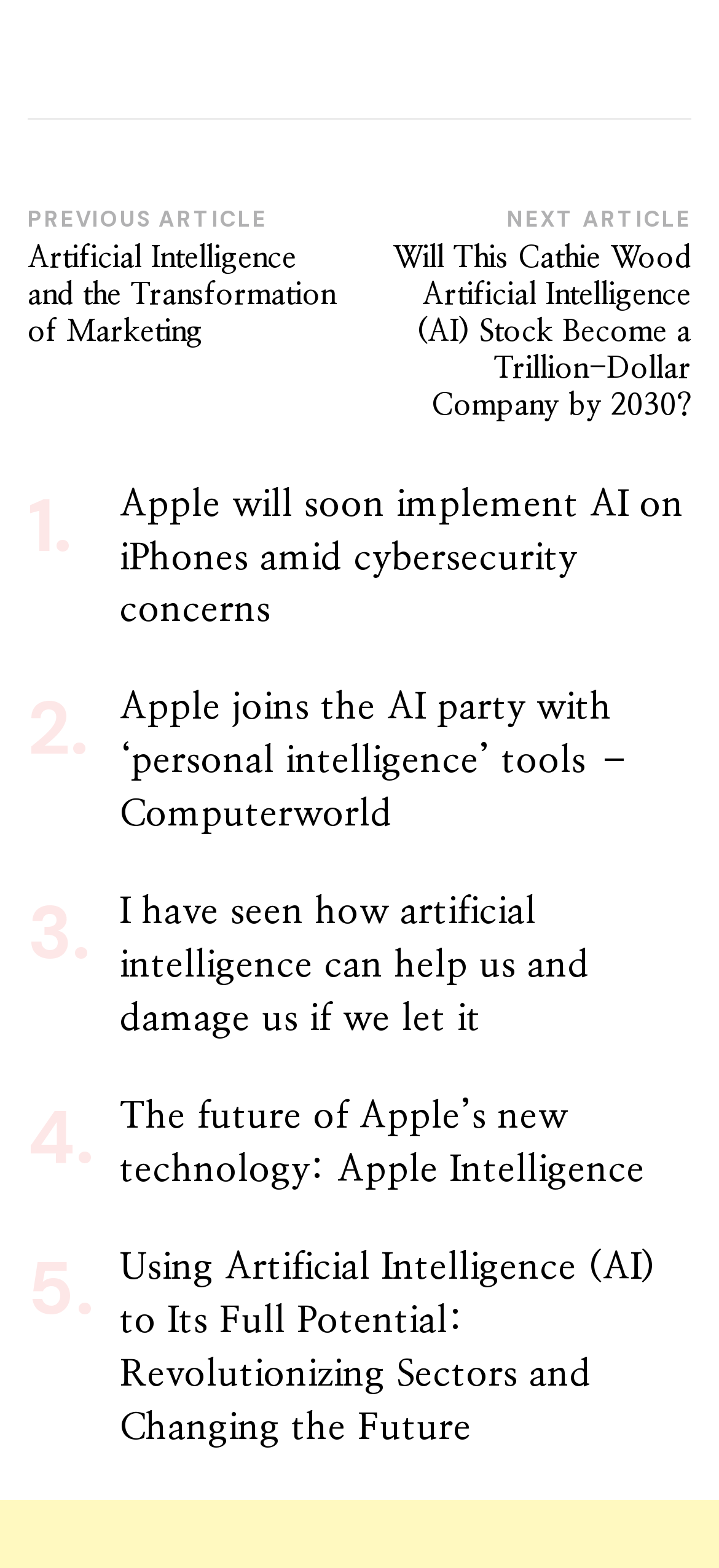Provide a short answer to the following question with just one word or phrase: How many links are there in the 'Post Navigation' section?

2